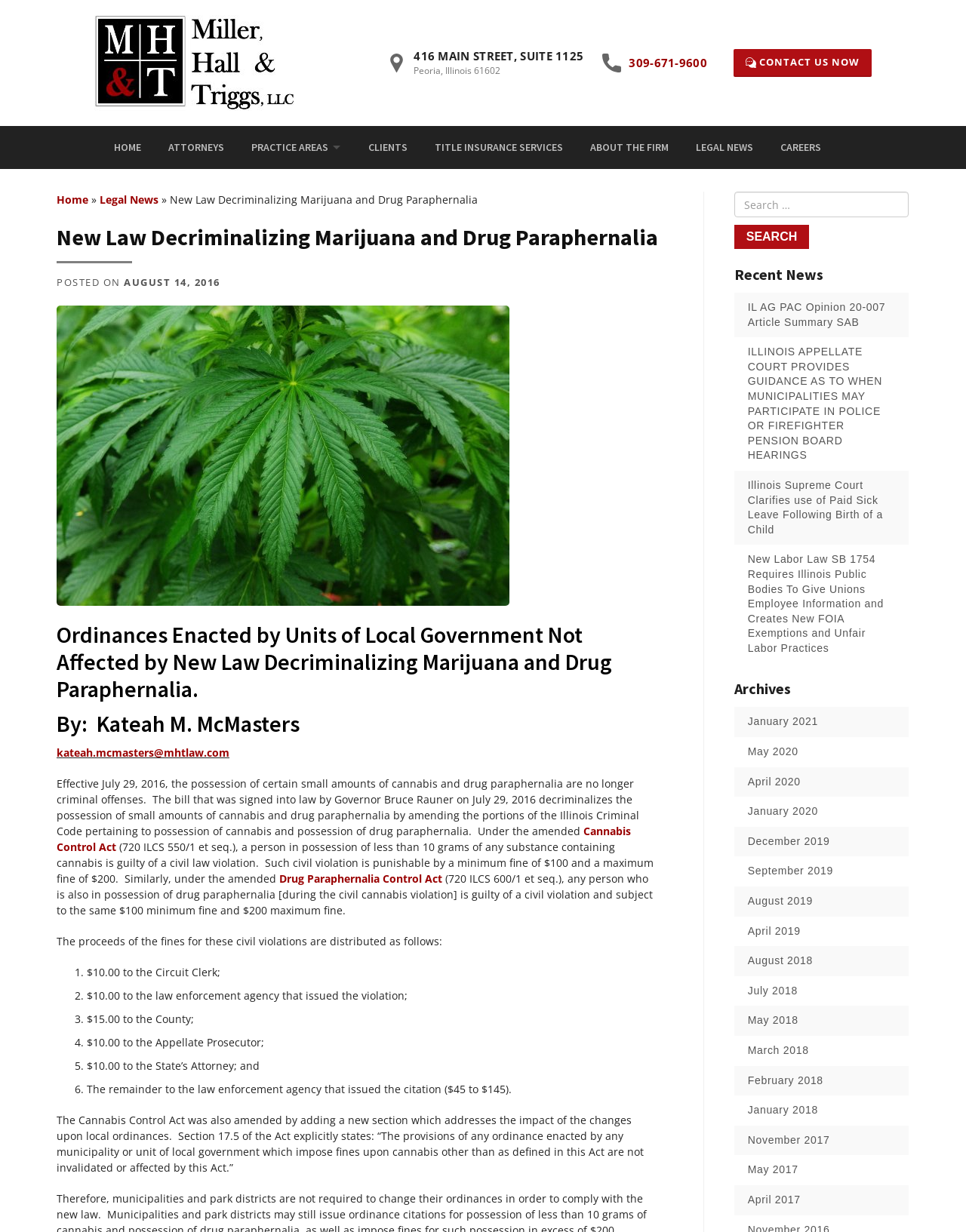Analyze the image and deliver a detailed answer to the question: What is the address of the law firm?

I found the address by looking at the static text elements on the webpage, specifically the one that says '416 MAIN STREET, SUITE 1125' which is located below the location pin icon.